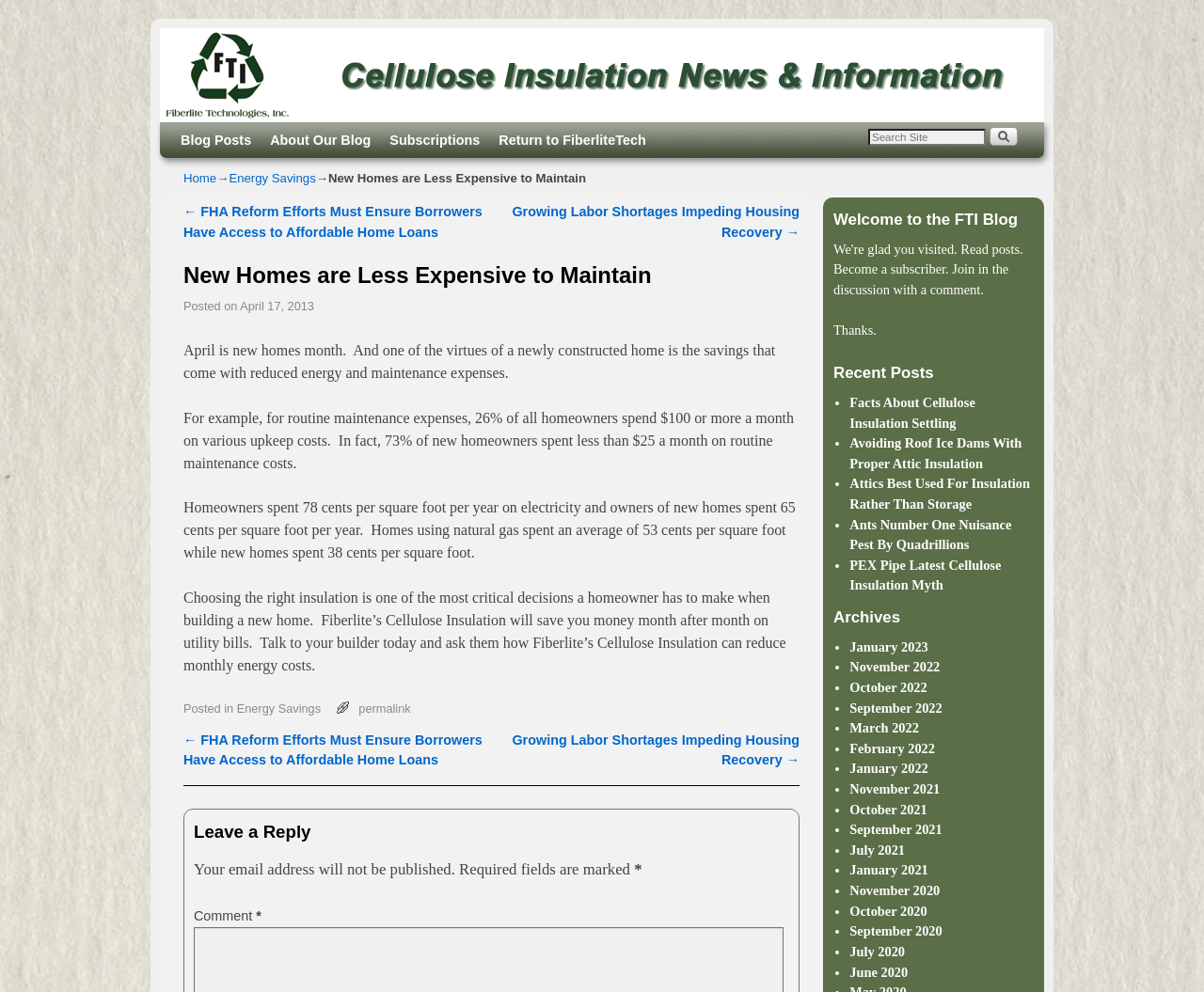Use a single word or phrase to answer the question: How many recent posts are listed on the webpage?

5